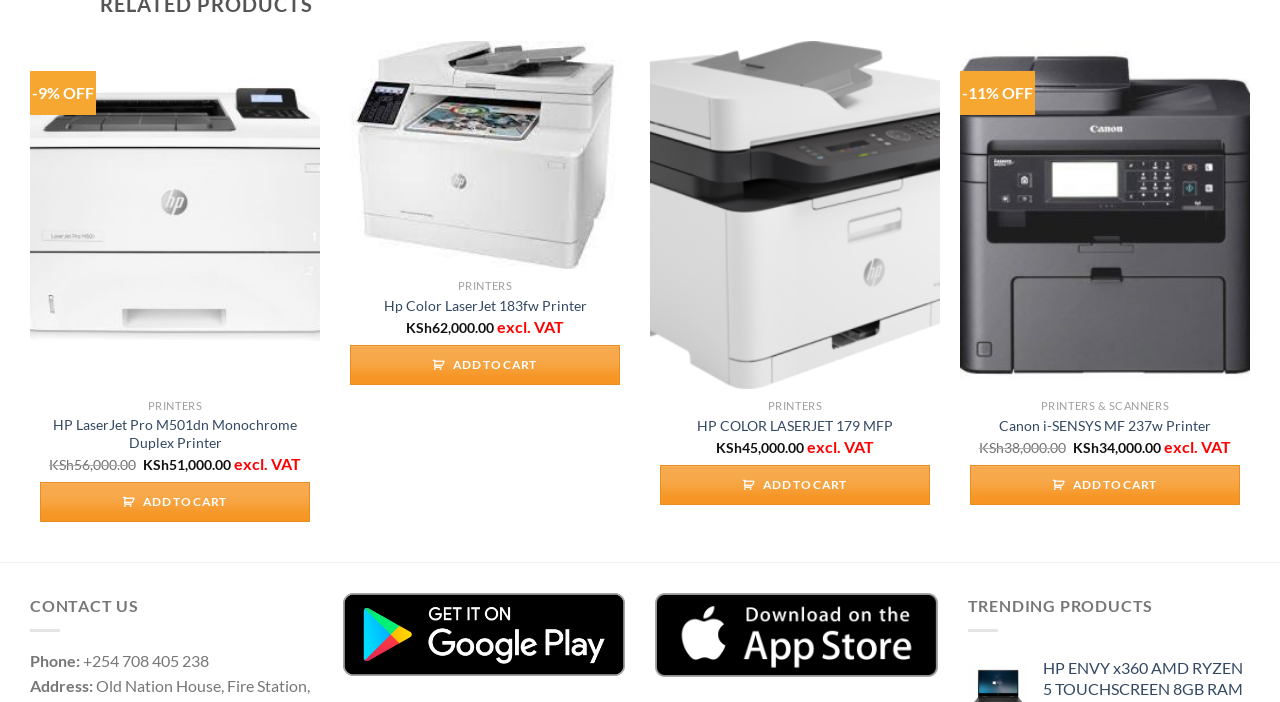Specify the bounding box coordinates of the area to click in order to follow the given instruction: "Go to previous page."

[0.012, 0.055, 0.036, 0.797]